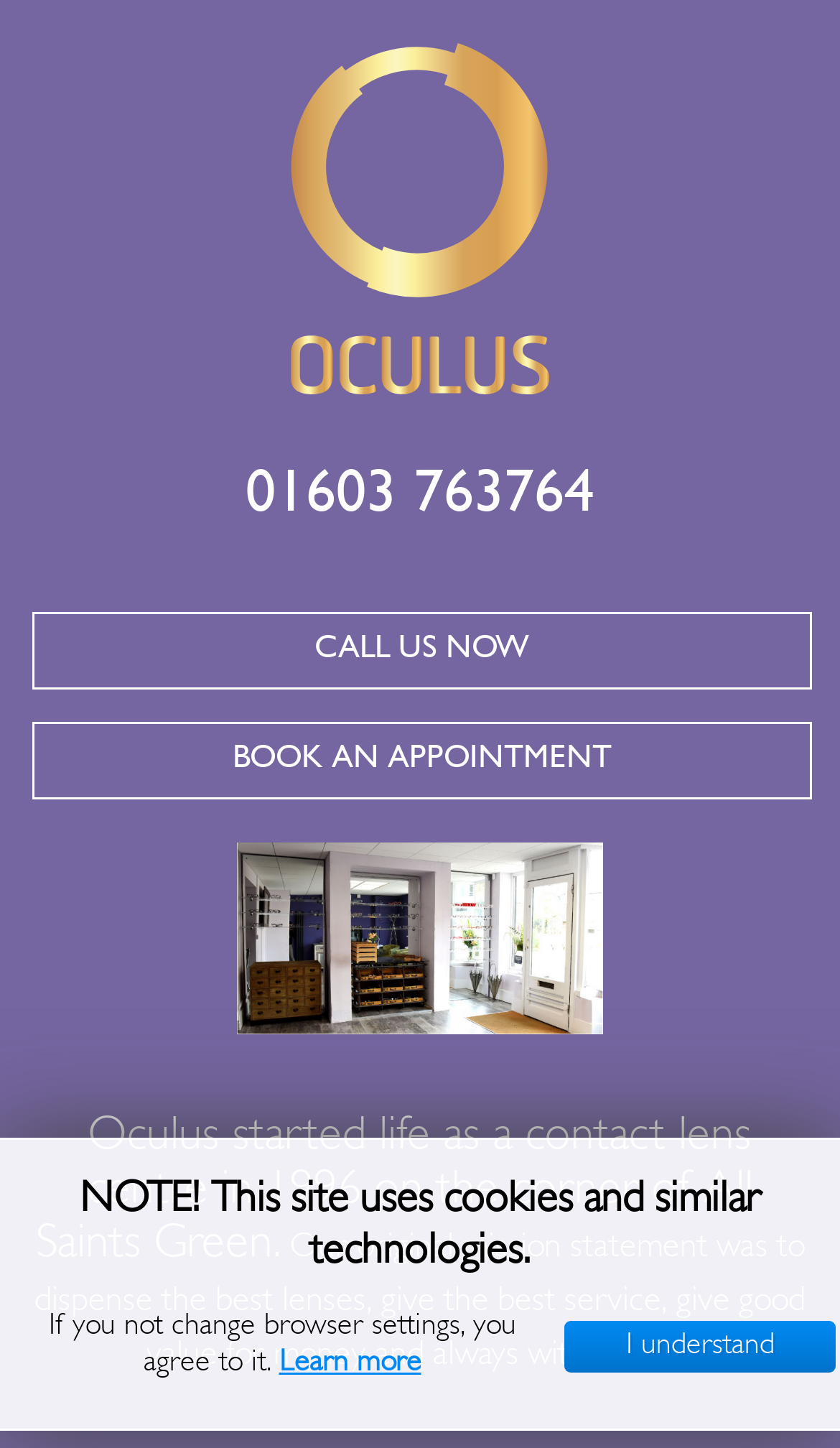Respond to the question below with a single word or phrase:
What is the original mission statement of Oculus?

Dispense best lenses, give best service, good value, smile